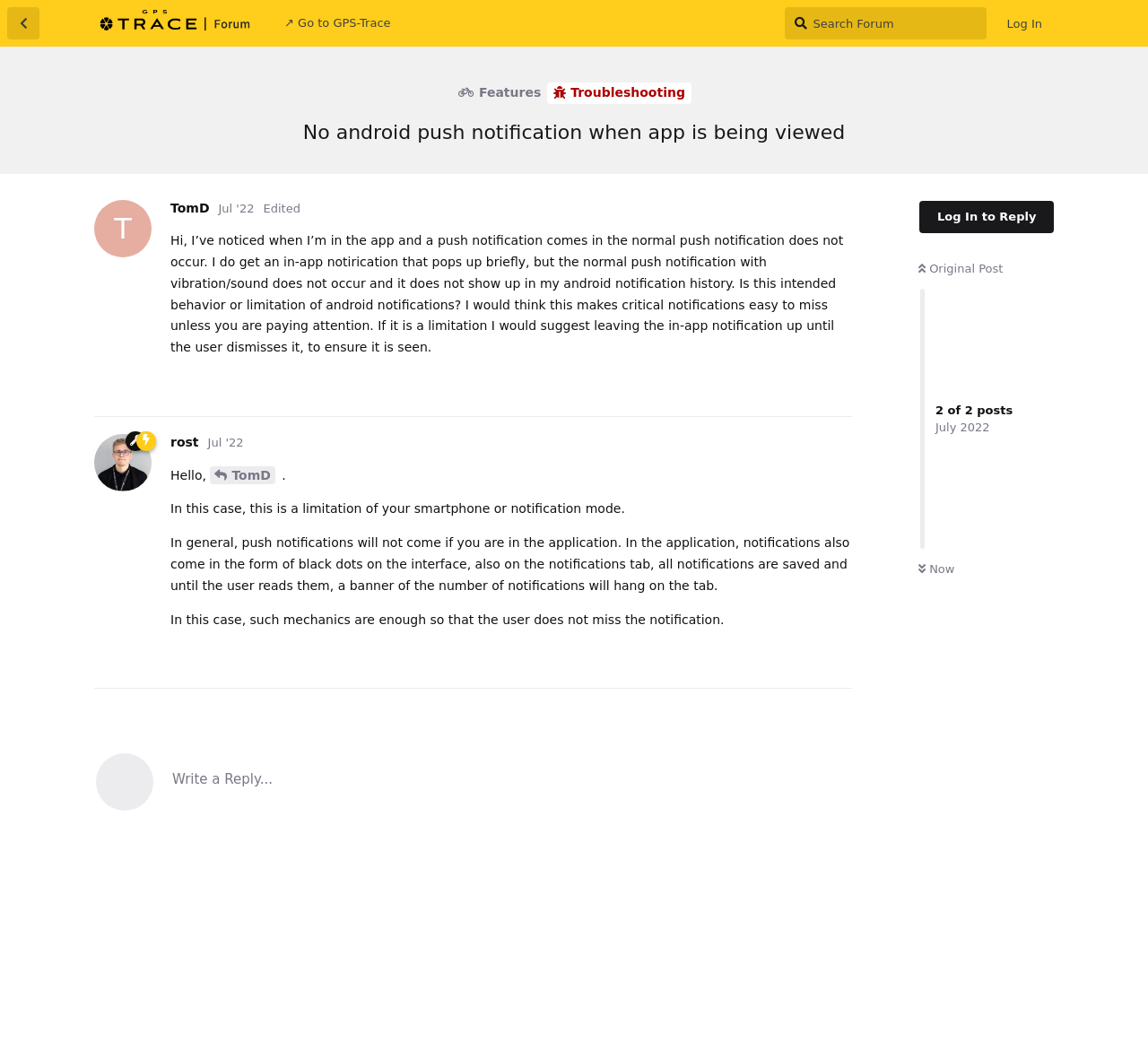Please examine the image and provide a detailed answer to the question: What is the topic of the original post?

The topic of the original post can be found in the heading element within the article section, which says 'No android push notification when app is being viewed'.